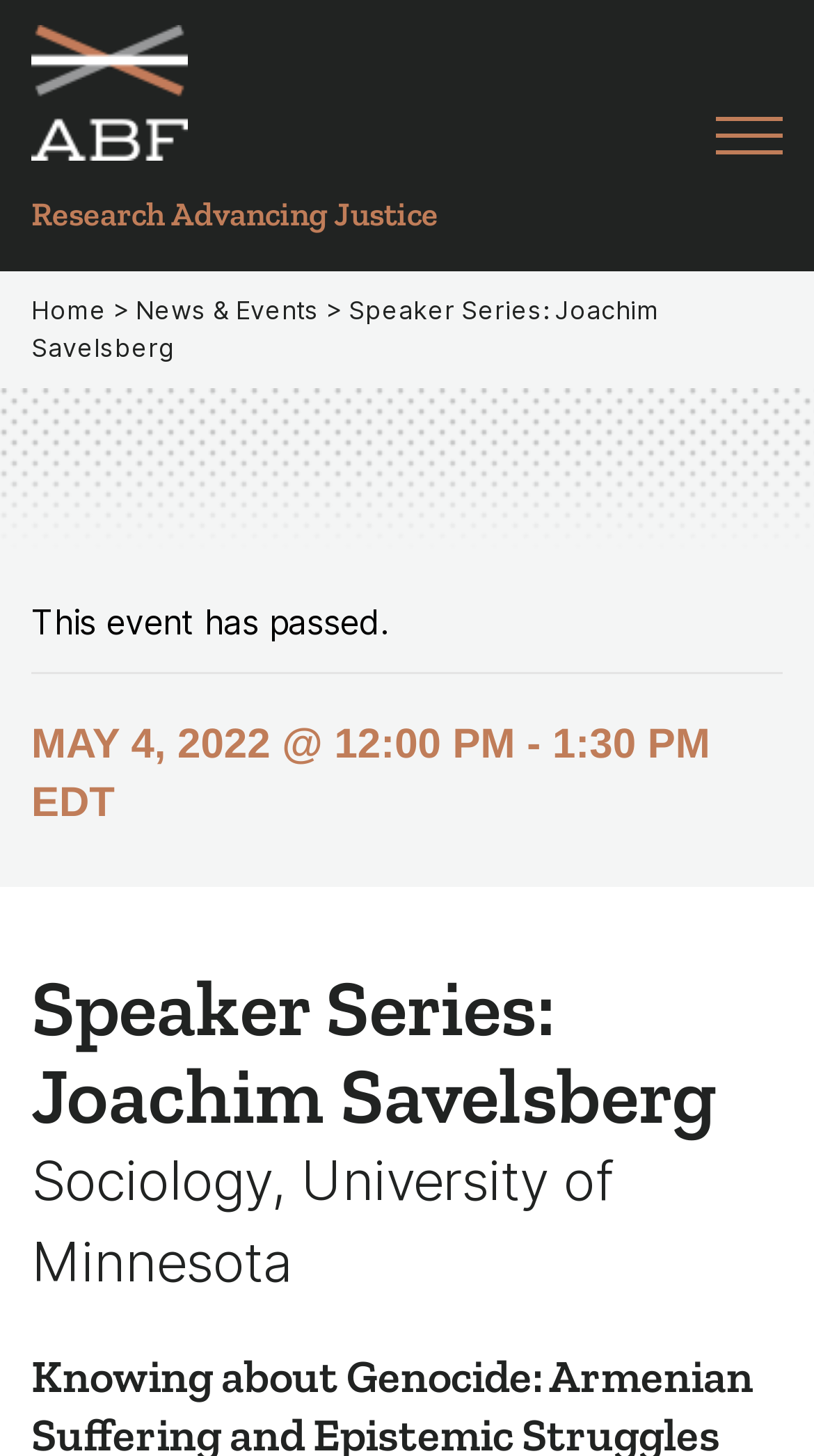Can you find and provide the main heading text of this webpage?

Speaker Series: Joachim Savelsberg